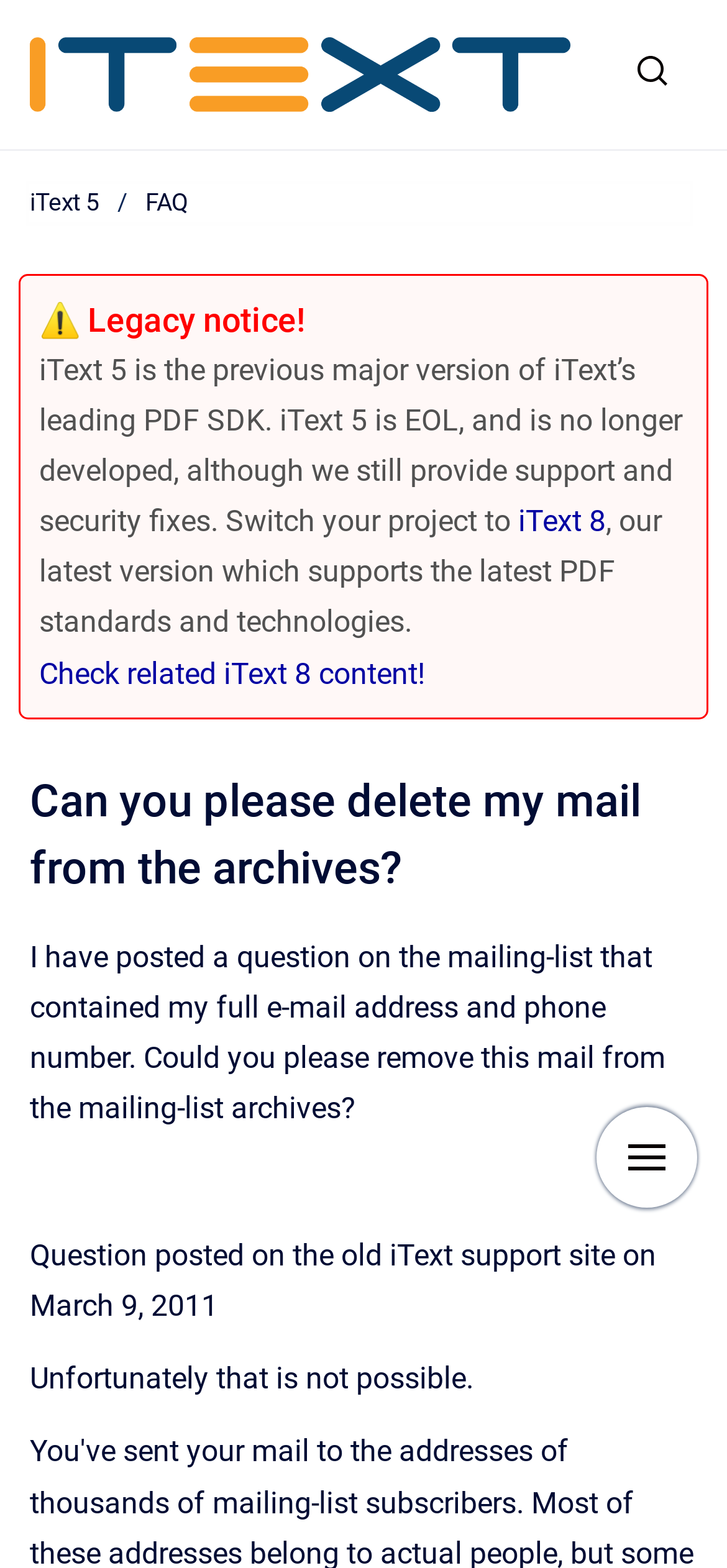What is the recommended version of iText?
Please provide a single word or phrase in response based on the screenshot.

iText 8